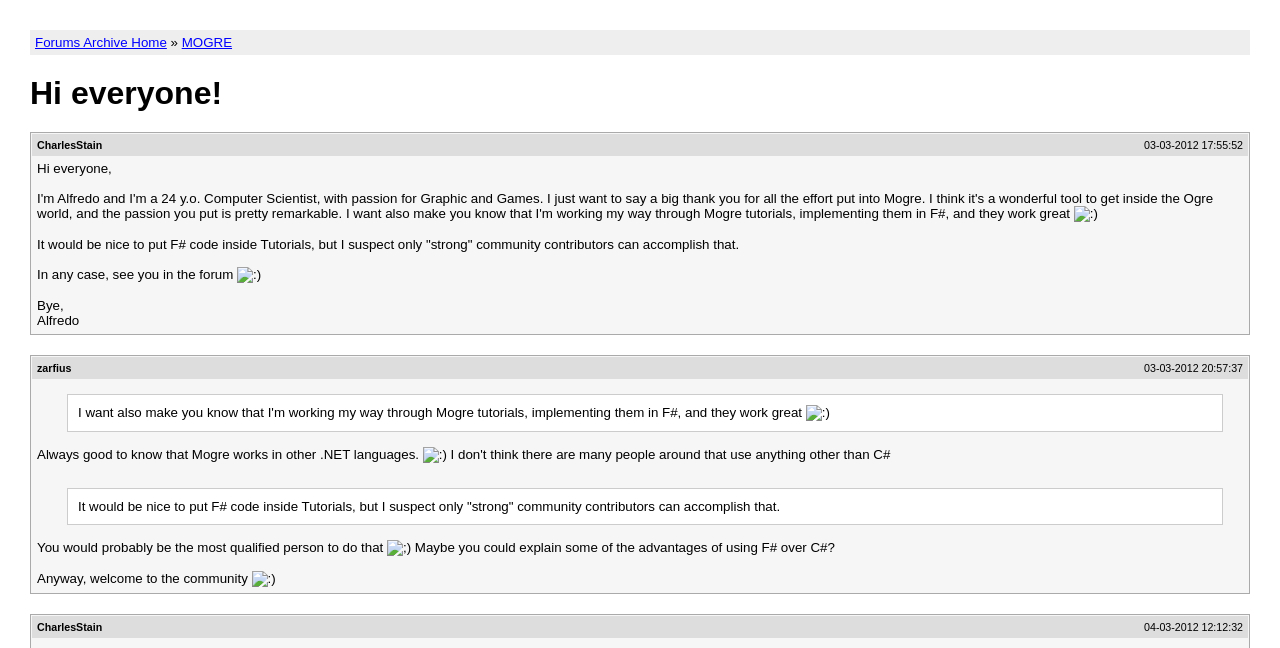Respond to the following query with just one word or a short phrase: 
How many smiley faces are on the page?

5